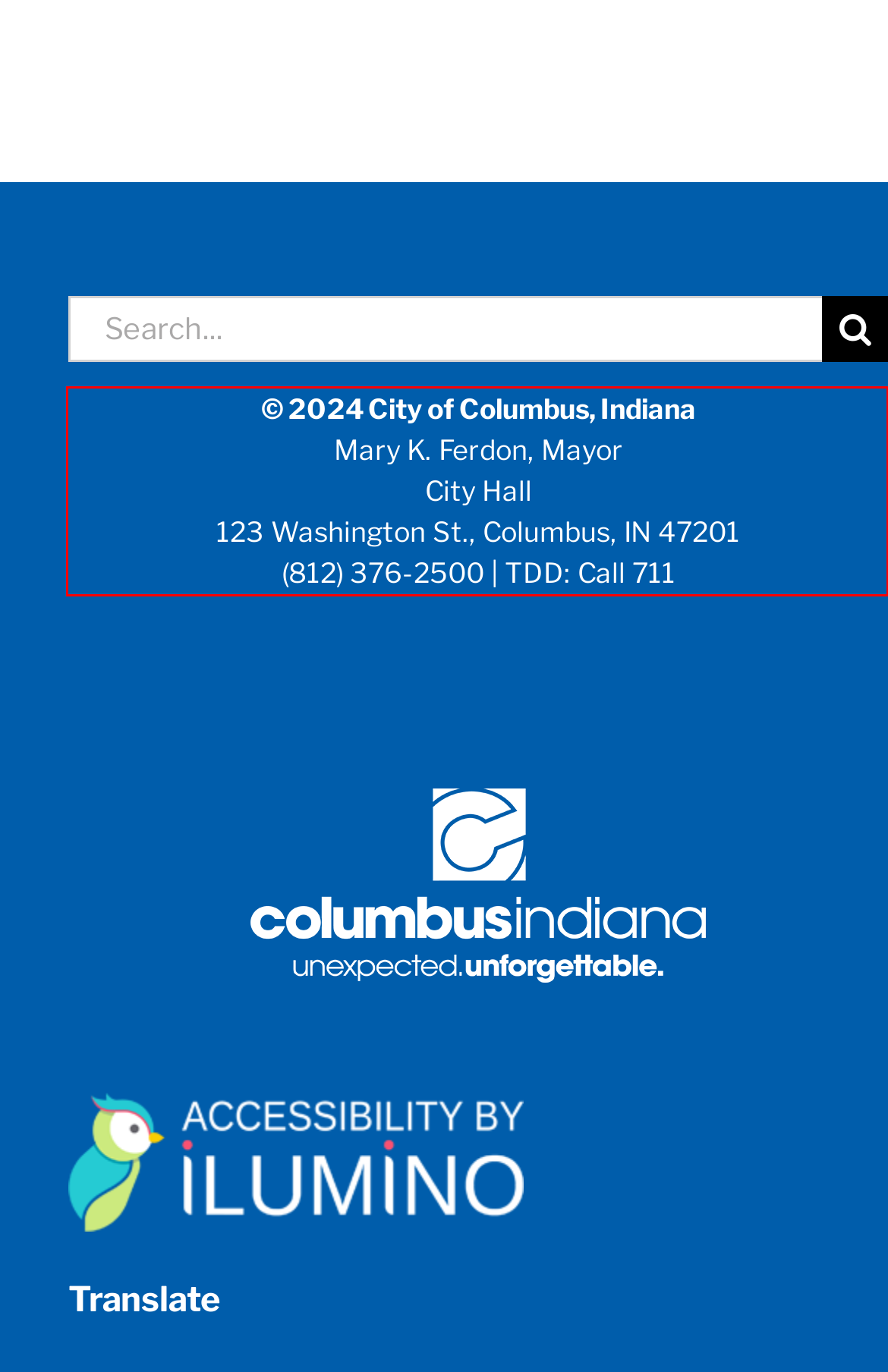You are given a screenshot with a red rectangle. Identify and extract the text within this red bounding box using OCR.

© 2024 City of Columbus, Indiana Mary K. Ferdon, Mayor City Hall 123 Washington St., Columbus, IN 47201 (812) 376-2500 | TDD: Call 711